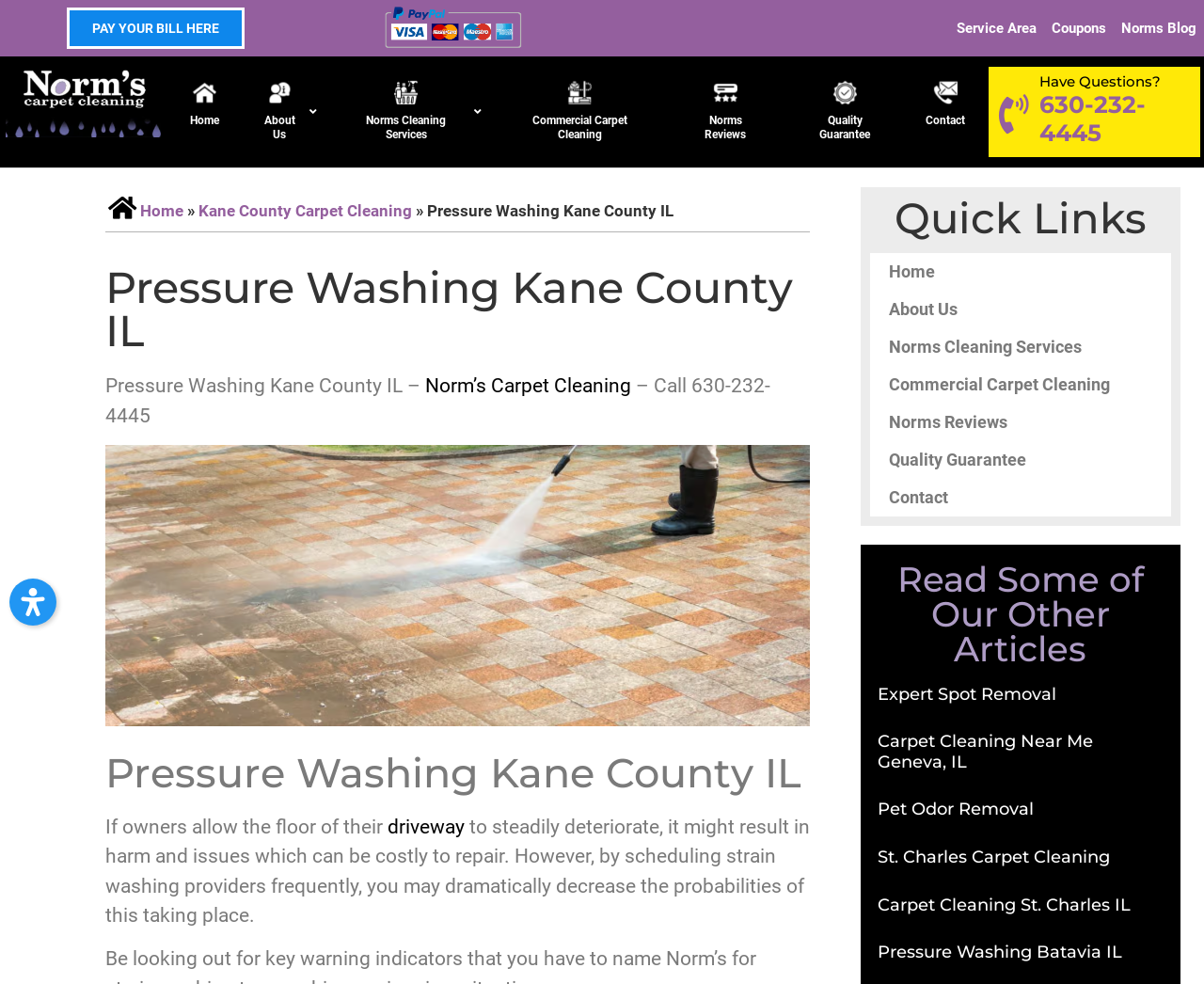What is the topic of the article 'Expert Spot Removal'?
Carefully analyze the image and provide a thorough answer to the question.

The topic of the article can be inferred from the heading 'Expert Spot Removal' which is part of the article content.